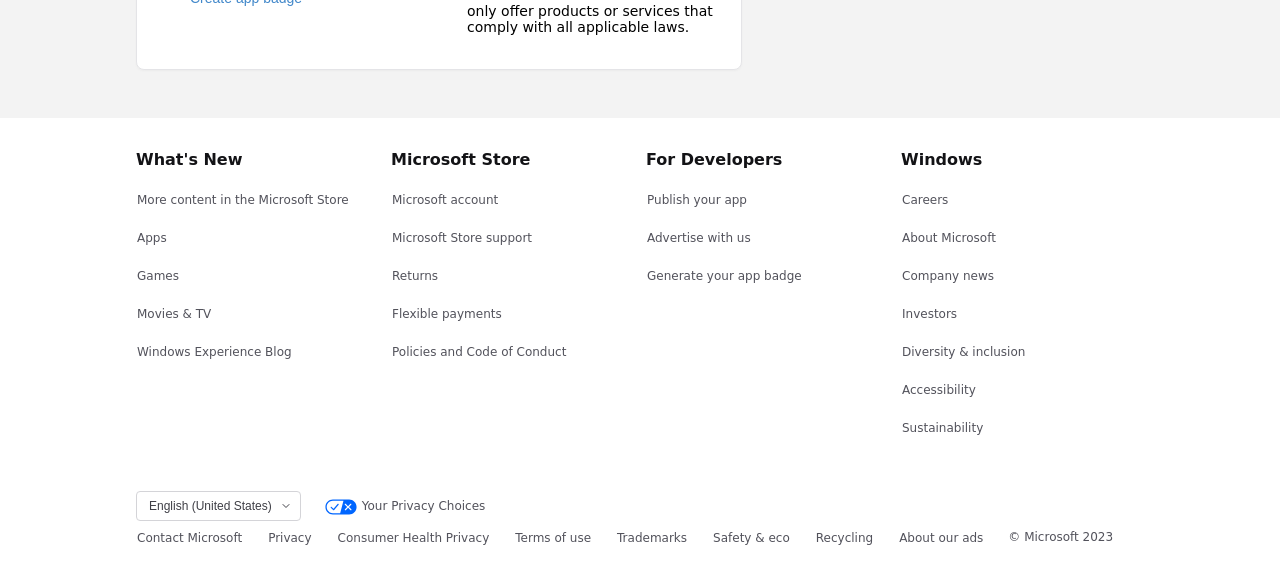Identify the bounding box for the given UI element using the description provided. Coordinates should be in the format (top-left x, top-left y, bottom-right x, bottom-right y) and must be between 0 and 1. Here is the description: name="prefix"

[0.305, 0.386, 0.416, 0.438]